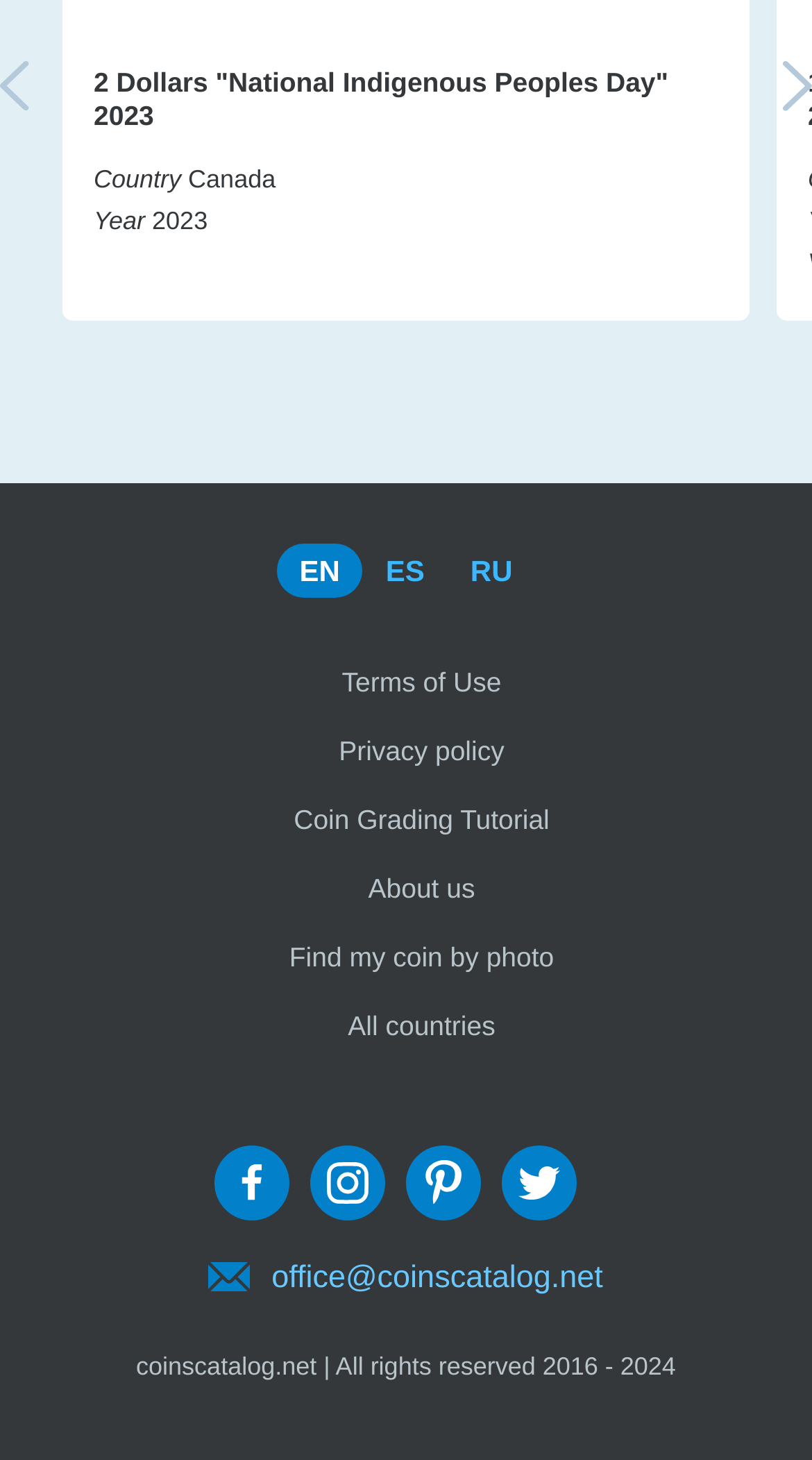Using the provided element description: "Find my coin by photo", identify the bounding box coordinates. The coordinates should be four floats between 0 and 1 in the order [left, top, right, bottom].

[0.038, 0.638, 1.0, 0.685]